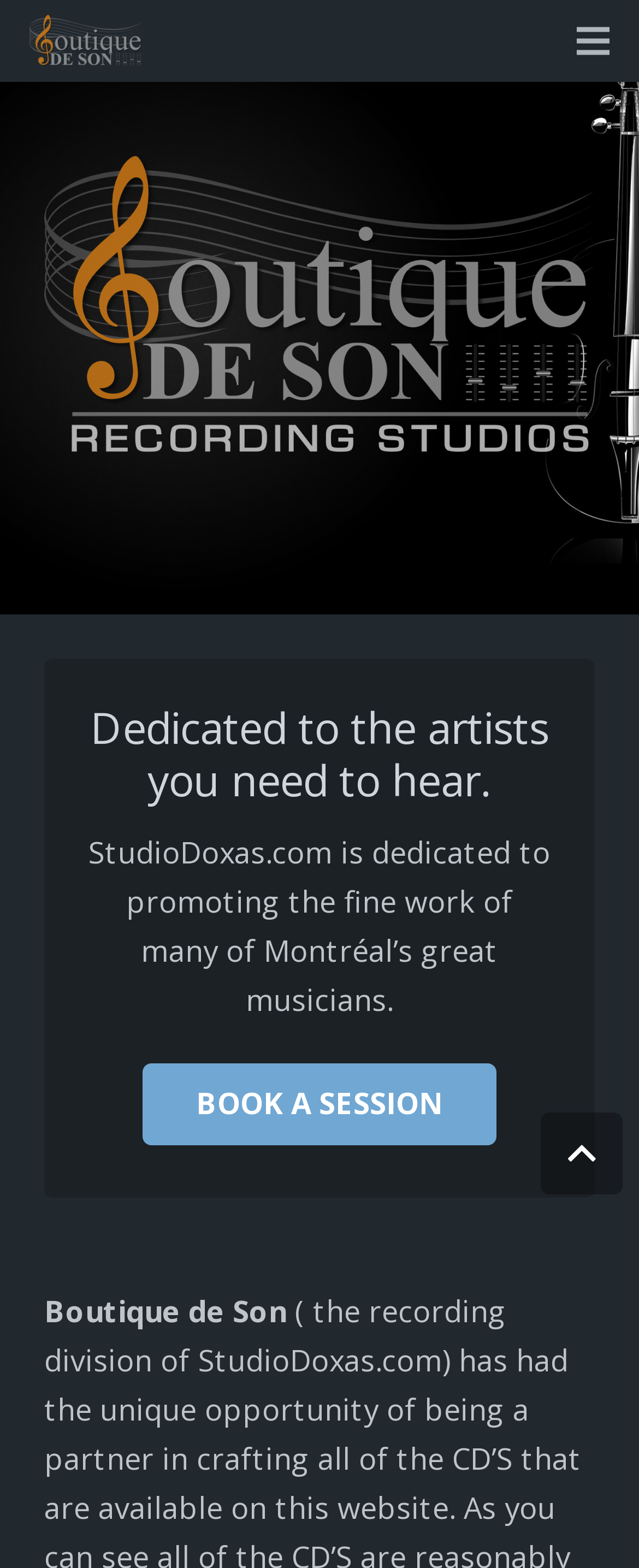Detail the various sections and features present on the webpage.

The webpage is for Doxas Studios, a boutique de son, which appears to be a music-related business. At the top left corner, there is a logo link with the text "logo_boutique_de_son_200". On the opposite side, at the top right corner, there is a "Menu" link. 

Below the top section, a large image spans the entire width of the page, taking up about the top 40% of the screen. 

Underneath the image, there is a heading that reads "Dedicated to the artists you need to hear." This is followed by a paragraph of text that explains the purpose of StudioDoxas.com, which is to promote the work of many great musicians in Montréal. 

To the right of the heading and paragraph, there is a "BOOK A SESSION" link. 

Further down the page, there is a static text element with the title "Boutique de Son". 

At the bottom right corner of the page, there is a "Back to top" button.